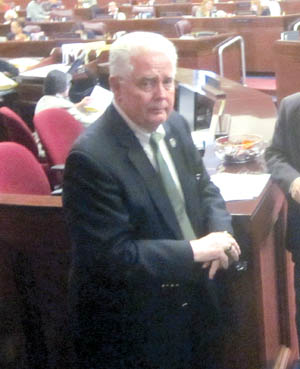Explain the image in a detailed and descriptive way.

The image features a somber moment featuring a man in formal attire, standing with a serious expression in a legislative chamber. He wears a dark suit with a green tie, indicative of a professional or political environment. Behind him, you can catch glimpses of red upholstered chairs and the busy atmosphere of a legislative session, suggesting an active discussion or decision-making process is taking place. This context is reflective of significant moments in governance, further implied by the associated article titled "Beleaguered Speaker John Hambrick’s adversaries were not just in the other party," hinting at the challenges faced in political leadership. Overall, the image encapsulates the weight of responsibility and the tensions inherent in political discourse.